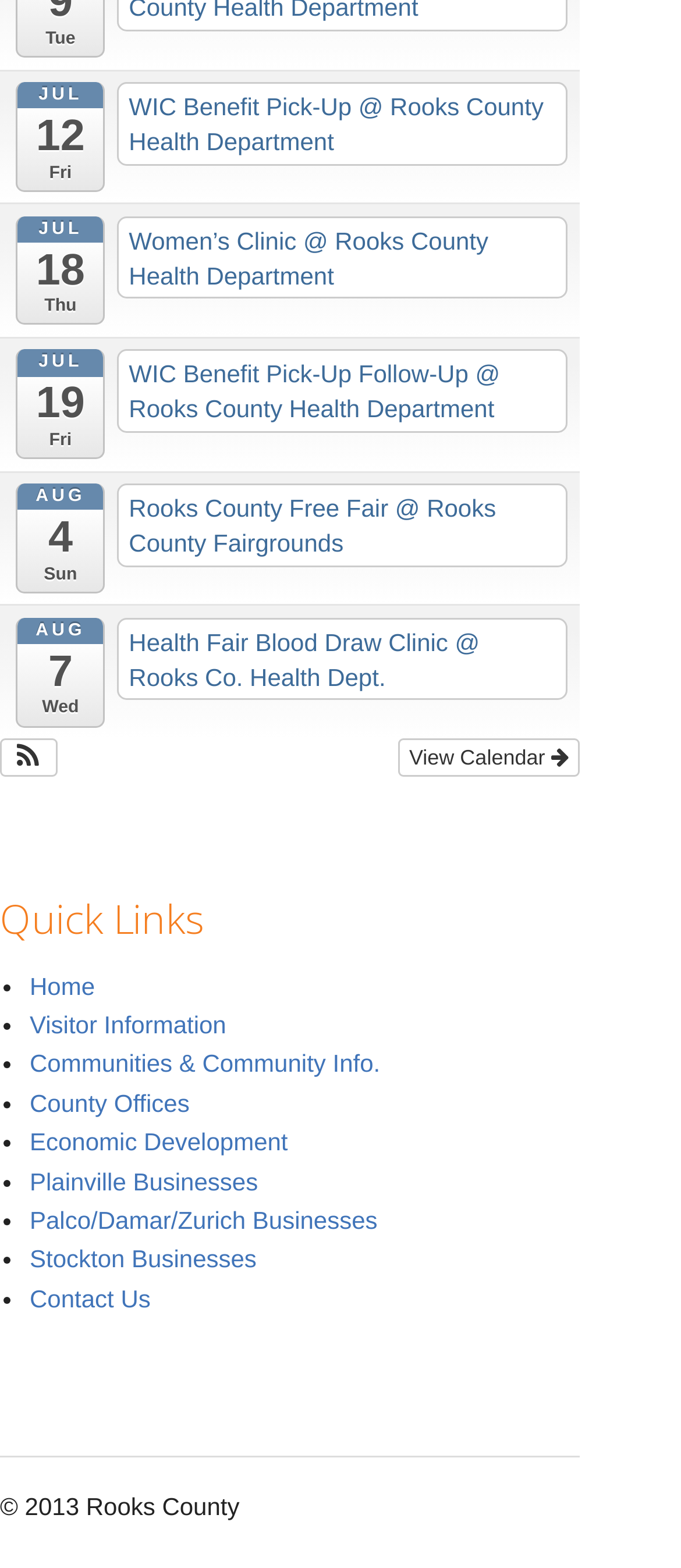Determine the coordinates of the bounding box for the clickable area needed to execute this instruction: "Visit Home".

[0.044, 0.494, 0.139, 0.512]